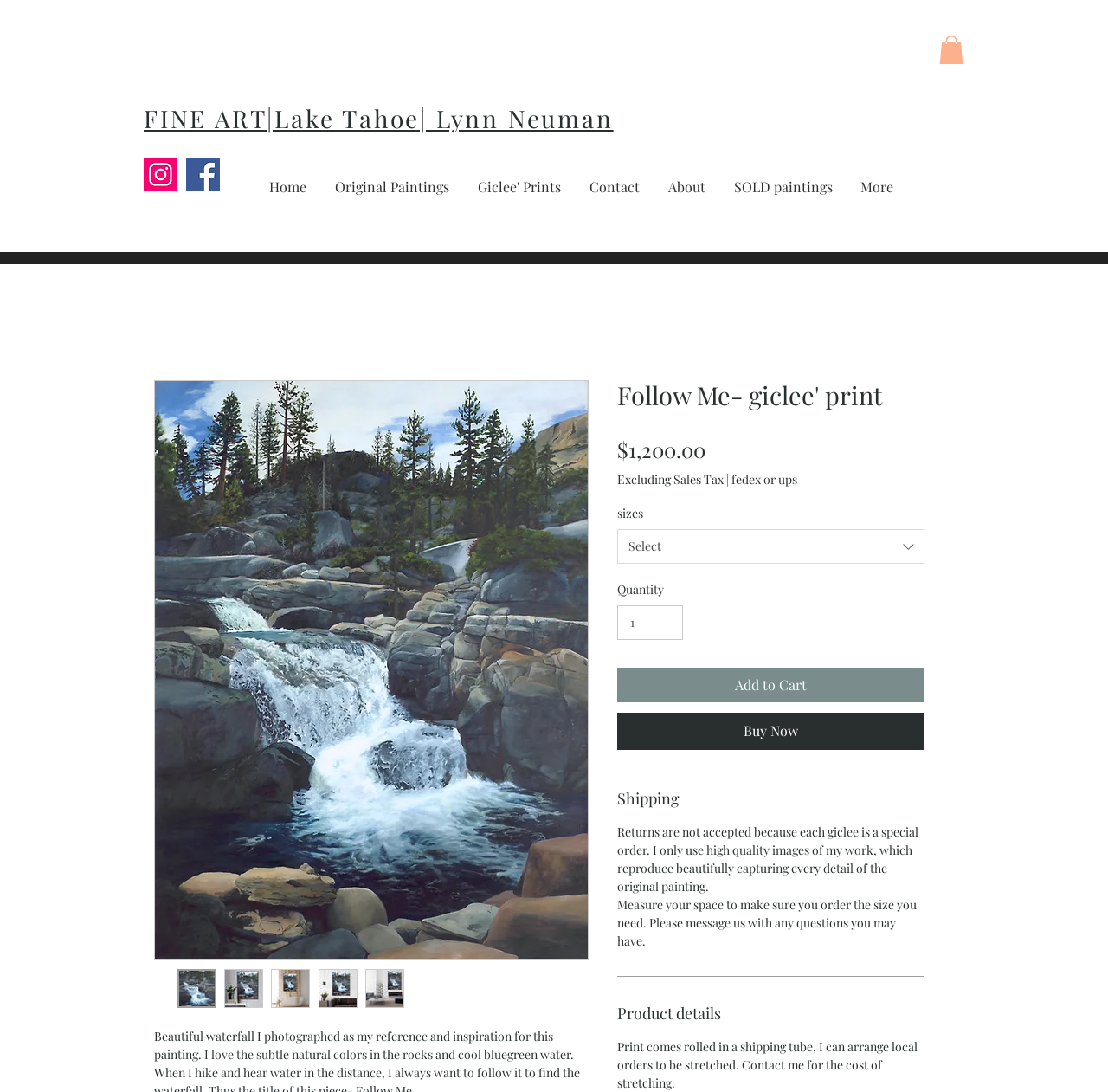Pinpoint the bounding box coordinates of the clickable area necessary to execute the following instruction: "Click the 'Add to Cart' button". The coordinates should be given as four float numbers between 0 and 1, namely [left, top, right, bottom].

[0.557, 0.612, 0.834, 0.643]